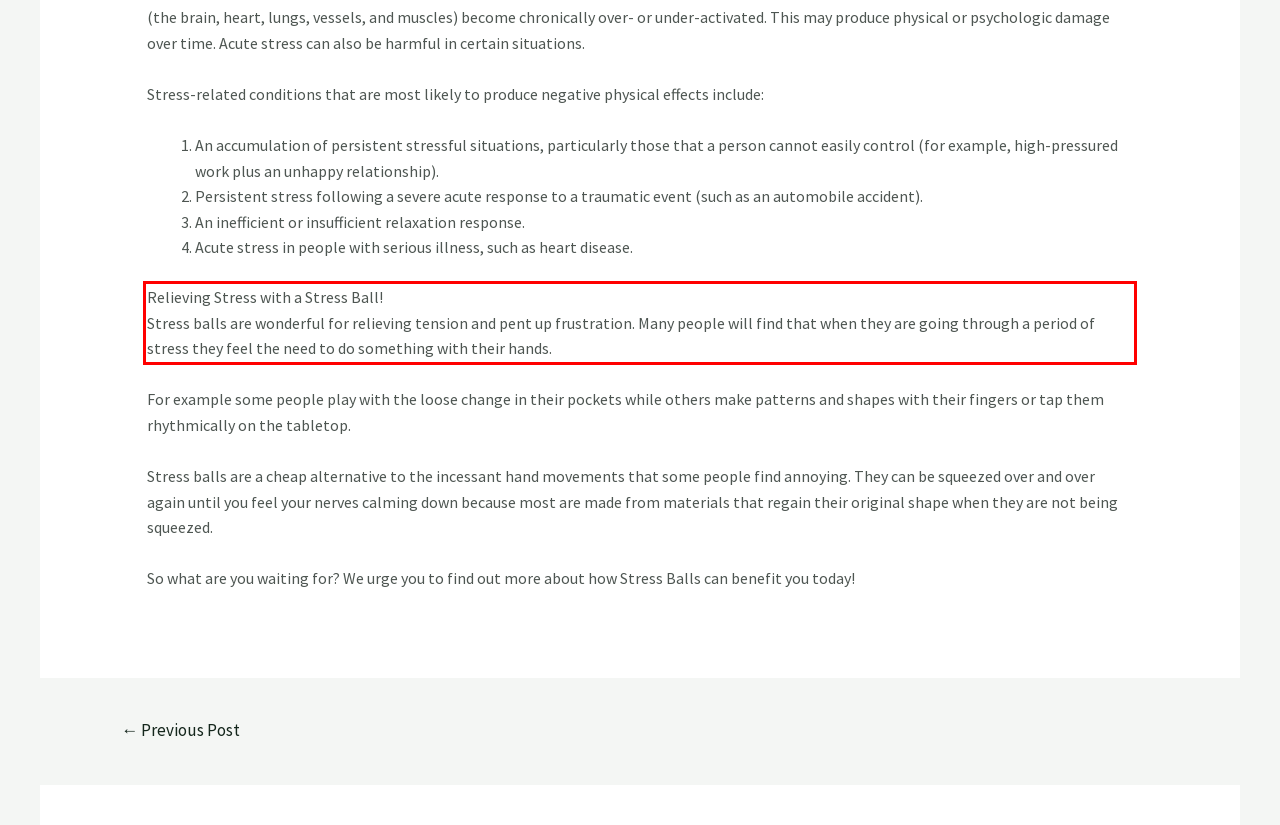Within the screenshot of the webpage, there is a red rectangle. Please recognize and generate the text content inside this red bounding box.

Relieving Stress with a Stress Ball! Stress balls are wonderful for relieving tension and pent up frustration. Many people will find that when they are going through a period of stress they feel the need to do something with their hands.